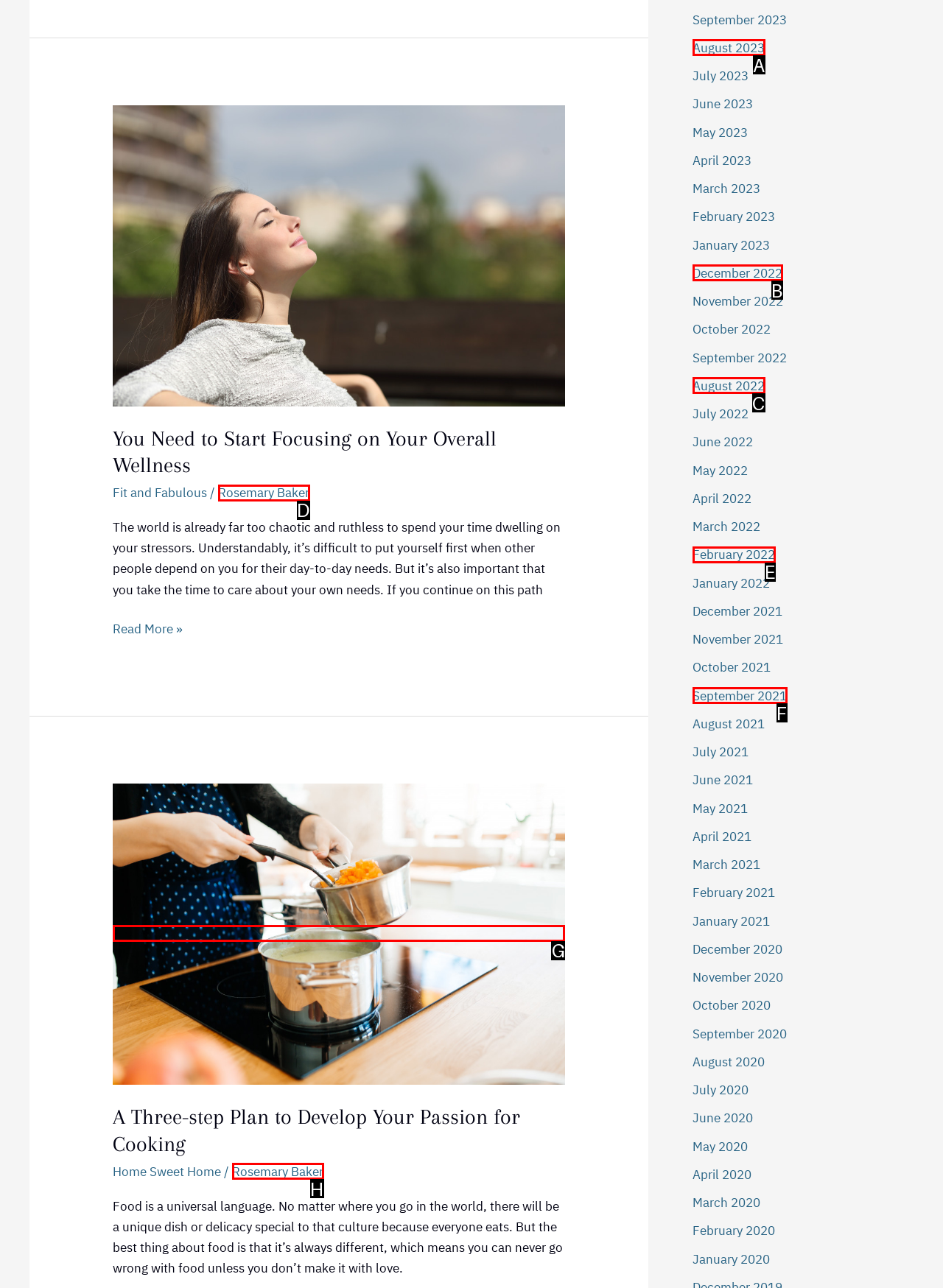Determine which option matches the element description: September 2021
Reply with the letter of the appropriate option from the options provided.

F